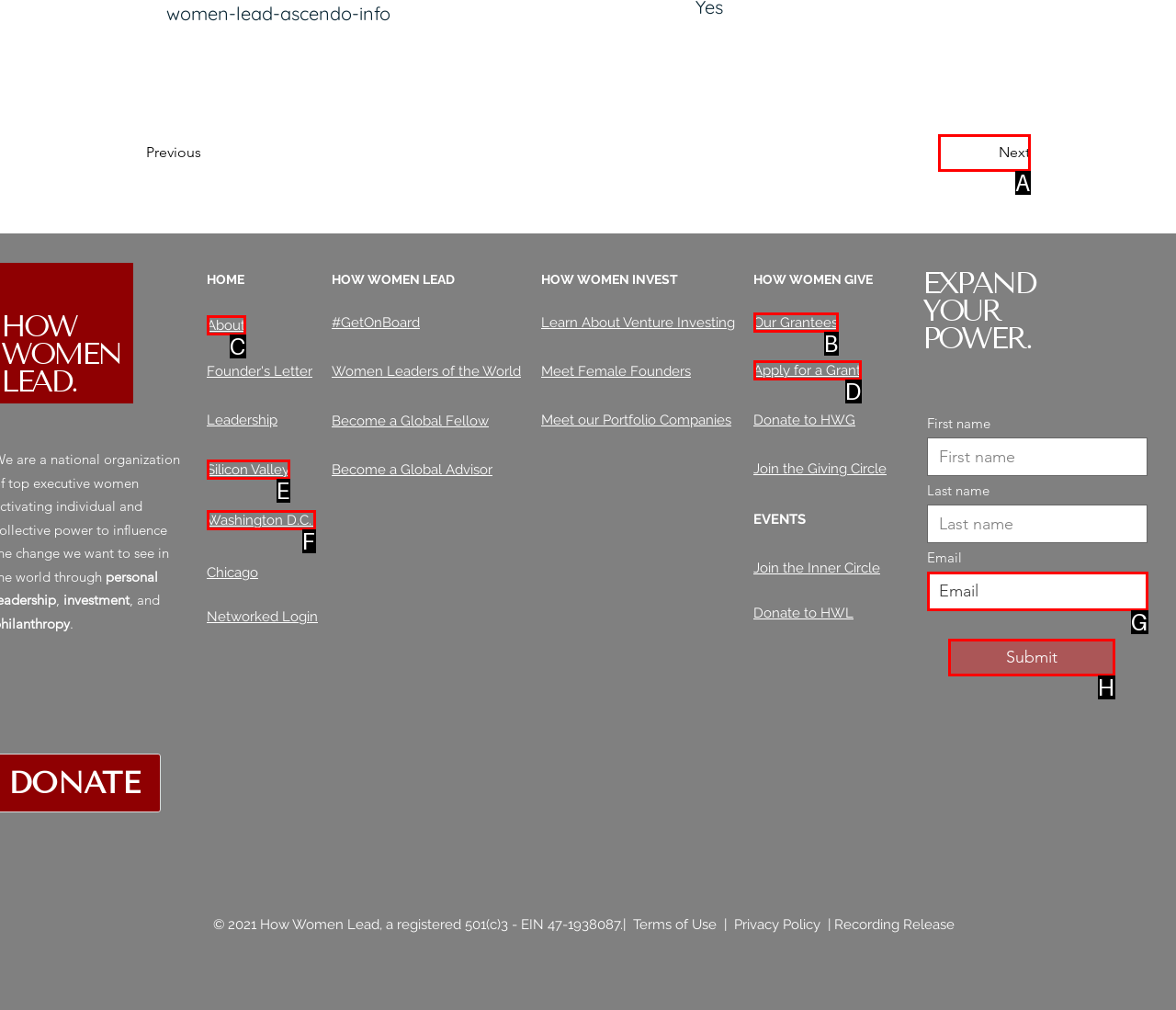Pick the right letter to click to achieve the task: Click the 'Submit' button
Answer with the letter of the correct option directly.

H